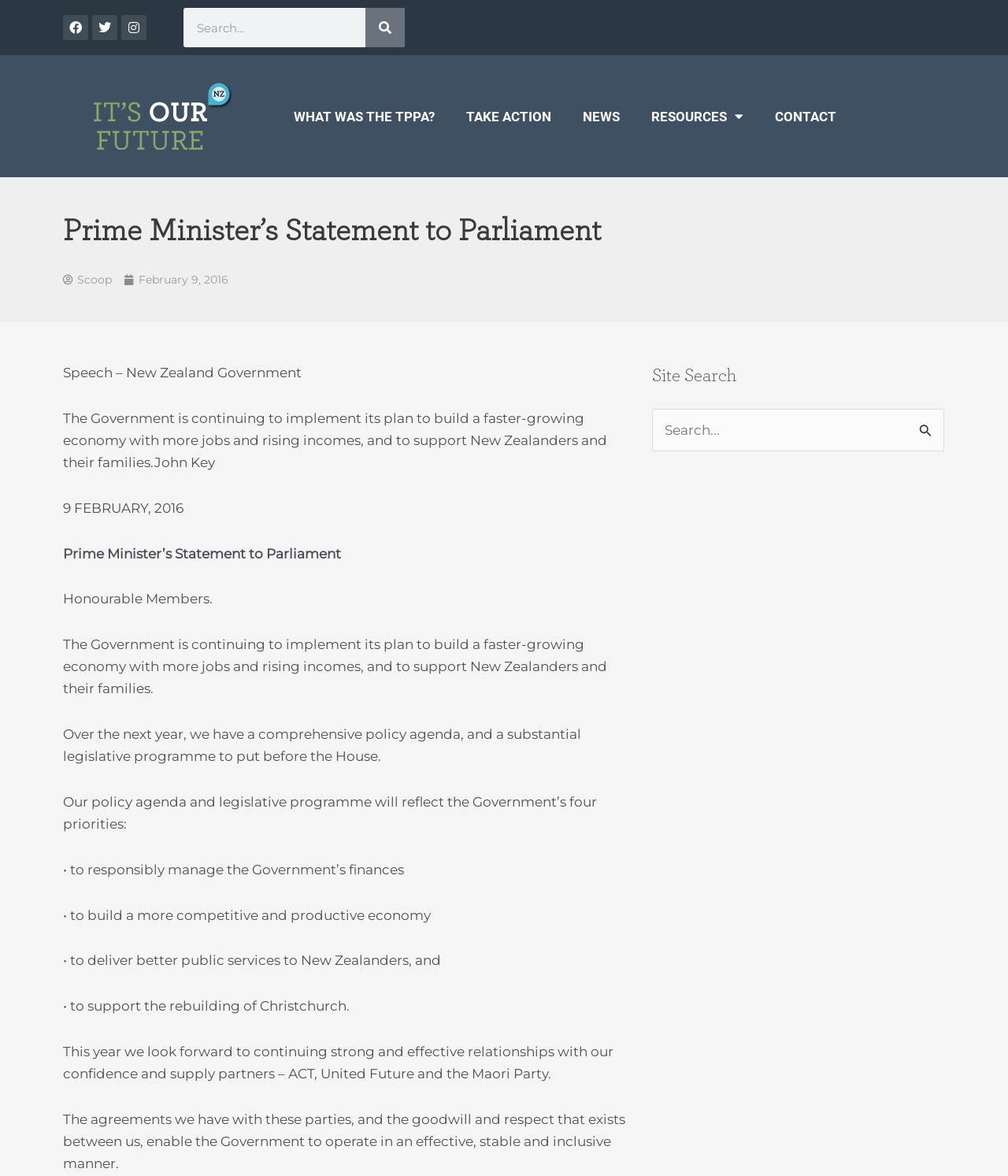What is the purpose of the search box?
Give a single word or phrase answer based on the content of the image.

To search the site